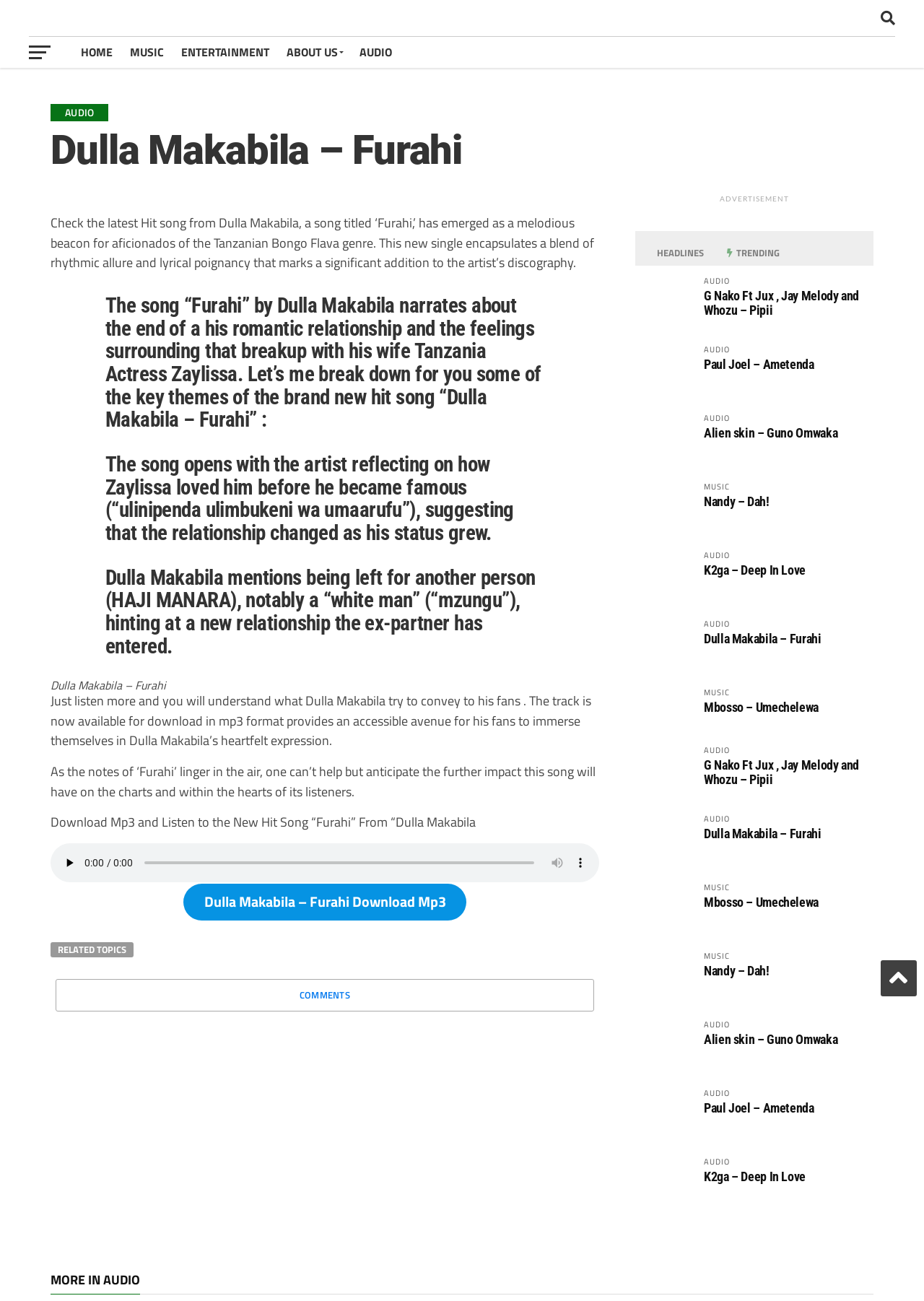Who is the artist of the song 'Furahi'?
Based on the image, answer the question with as much detail as possible.

The artist of the song 'Furahi' is Dulla Makabila, which is mentioned in the heading 'Dulla Makabila – Furahi' and also in the text 'Check the latest Hit song from Dulla Makabila, a song titled ‘Furahi,’ has emerged as a melodious beacon for aficionados of the Tanzanian Bongo Flava genre.'